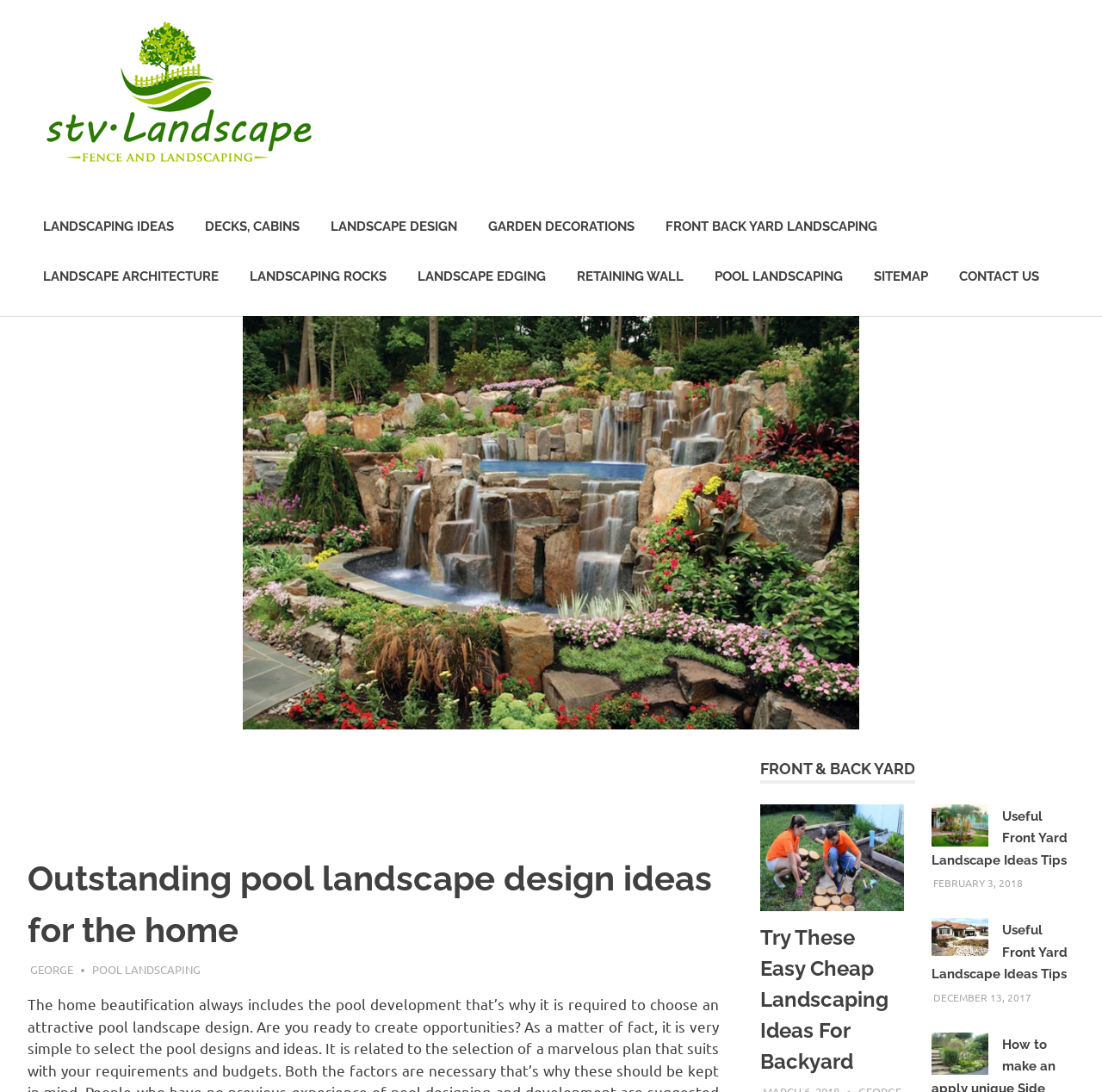Please provide the bounding box coordinates for the element that needs to be clicked to perform the instruction: "Explore the 'FRONT & BACK YARD' section". The coordinates must consist of four float numbers between 0 and 1, formatted as [left, top, right, bottom].

[0.69, 0.693, 0.831, 0.717]